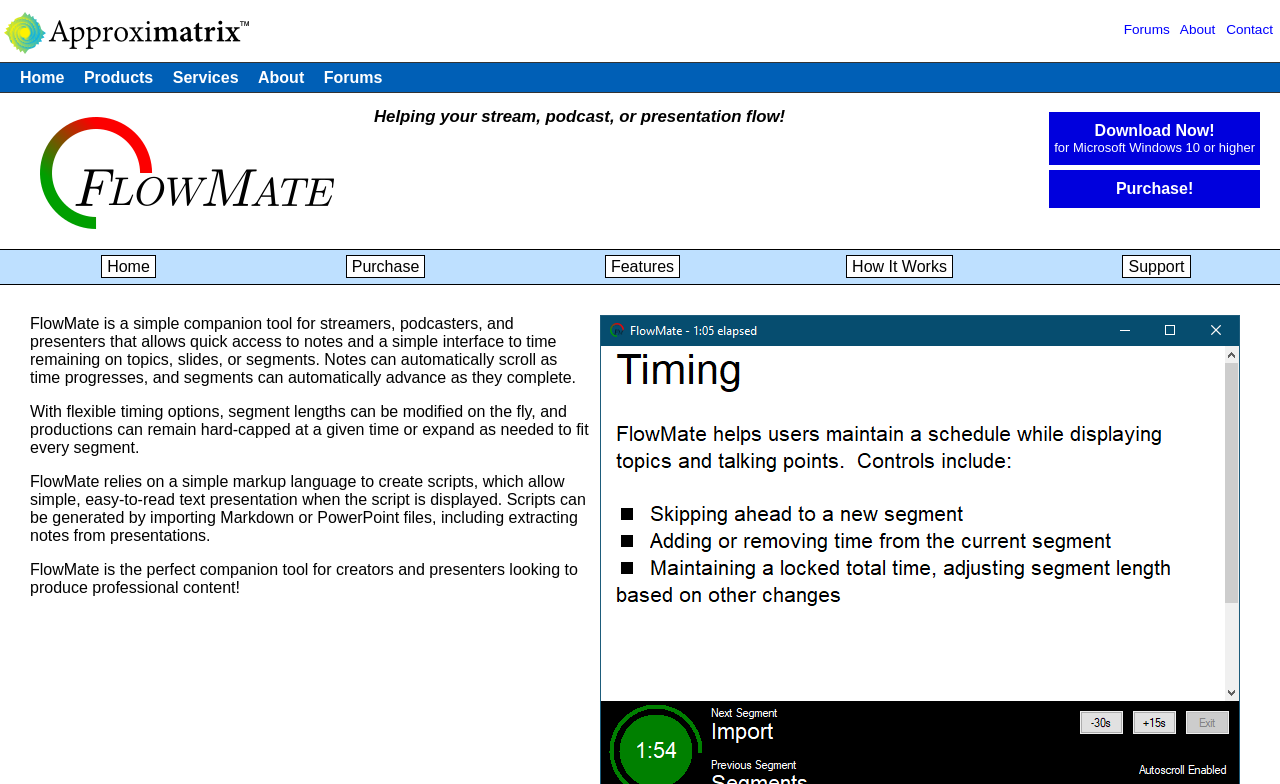Identify the bounding box coordinates necessary to click and complete the given instruction: "Purchase FlowMate".

[0.824, 0.23, 0.98, 0.252]